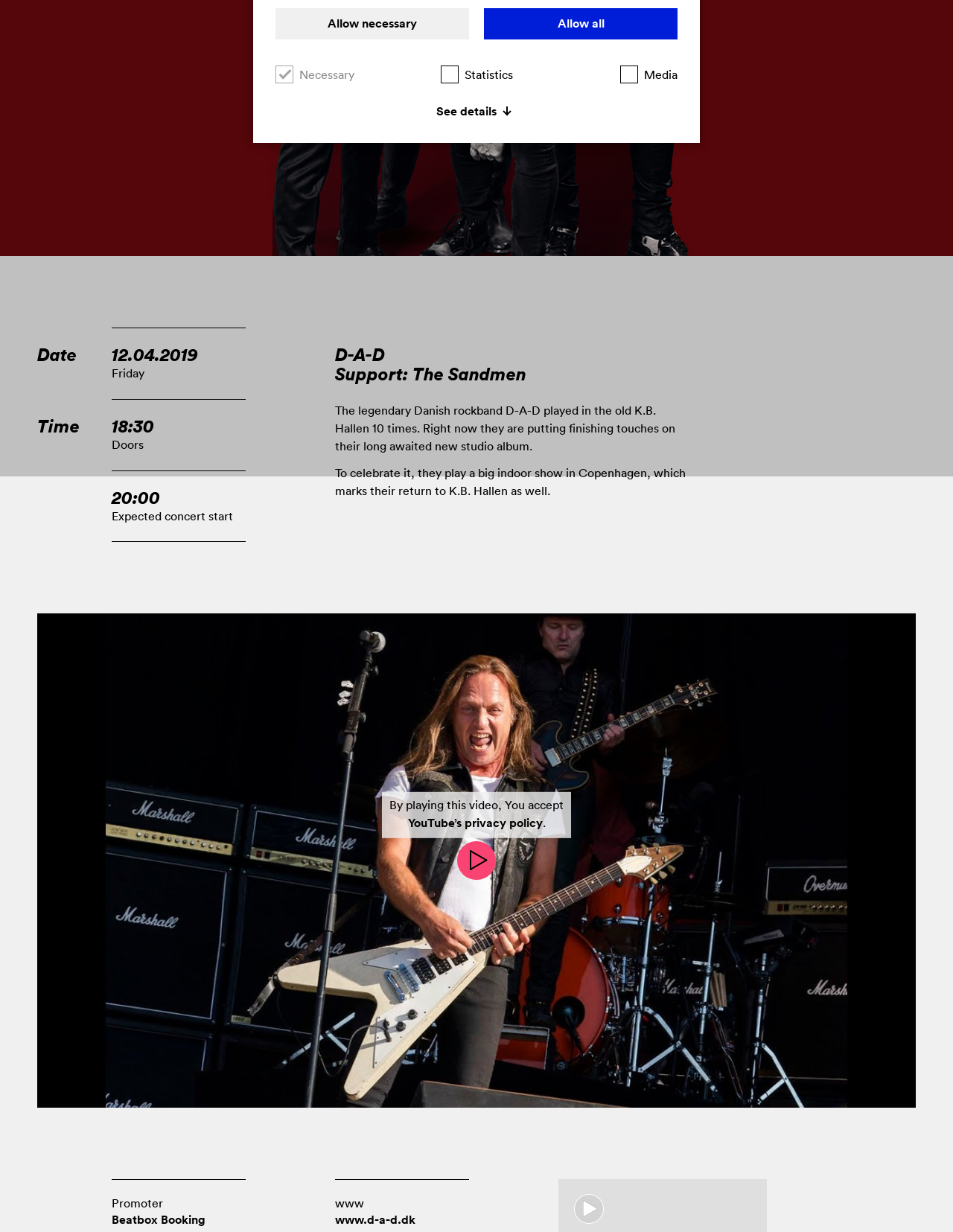Give the bounding box coordinates for the element described by: "www.billetlugen.dk".

[0.418, 0.108, 0.531, 0.122]